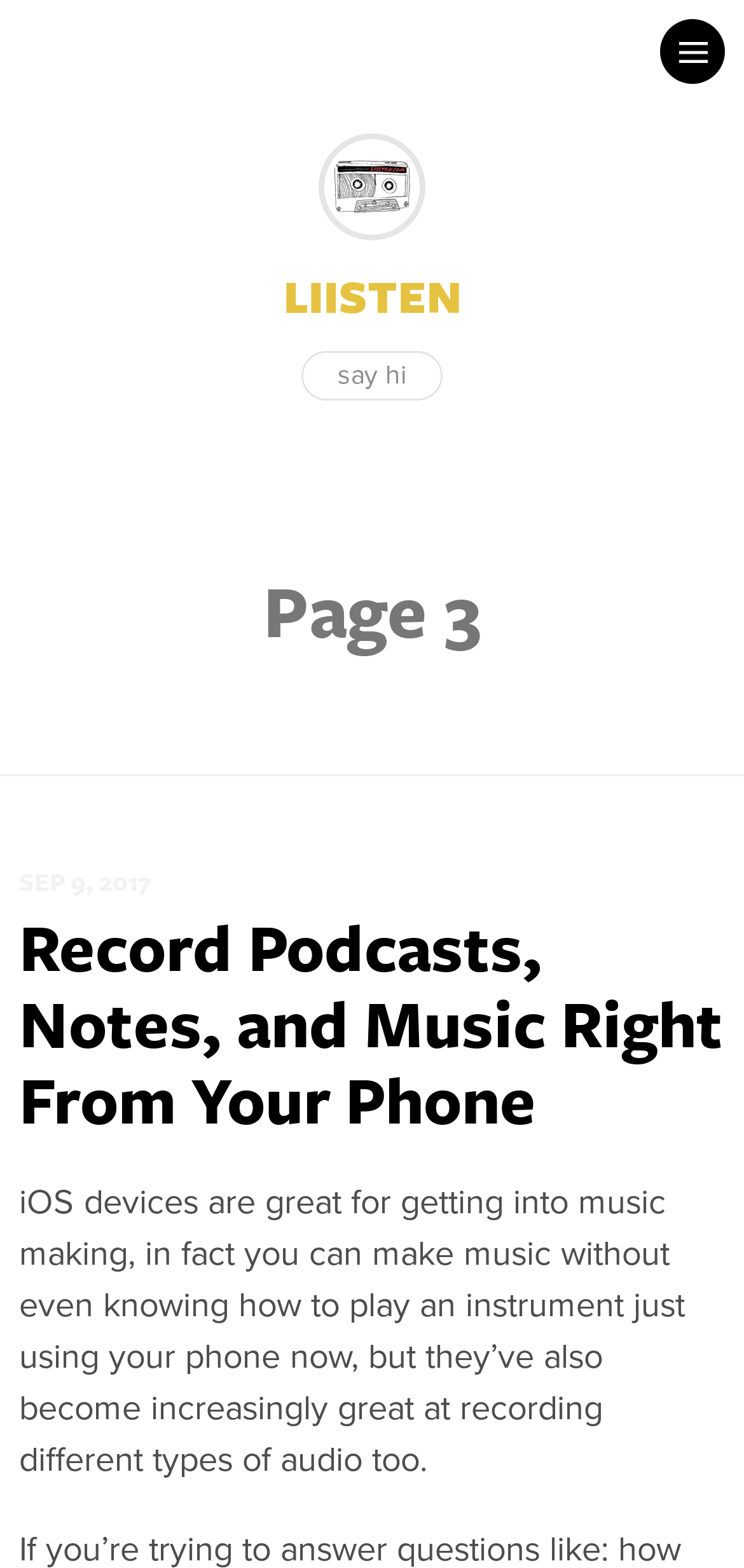Use the information in the screenshot to answer the question comprehensively: What is the name of the website?

The name of the website can be found in the figure element with bounding box coordinates [0.428, 0.085, 0.572, 0.153], which contains a link with the text 'Liisten'.